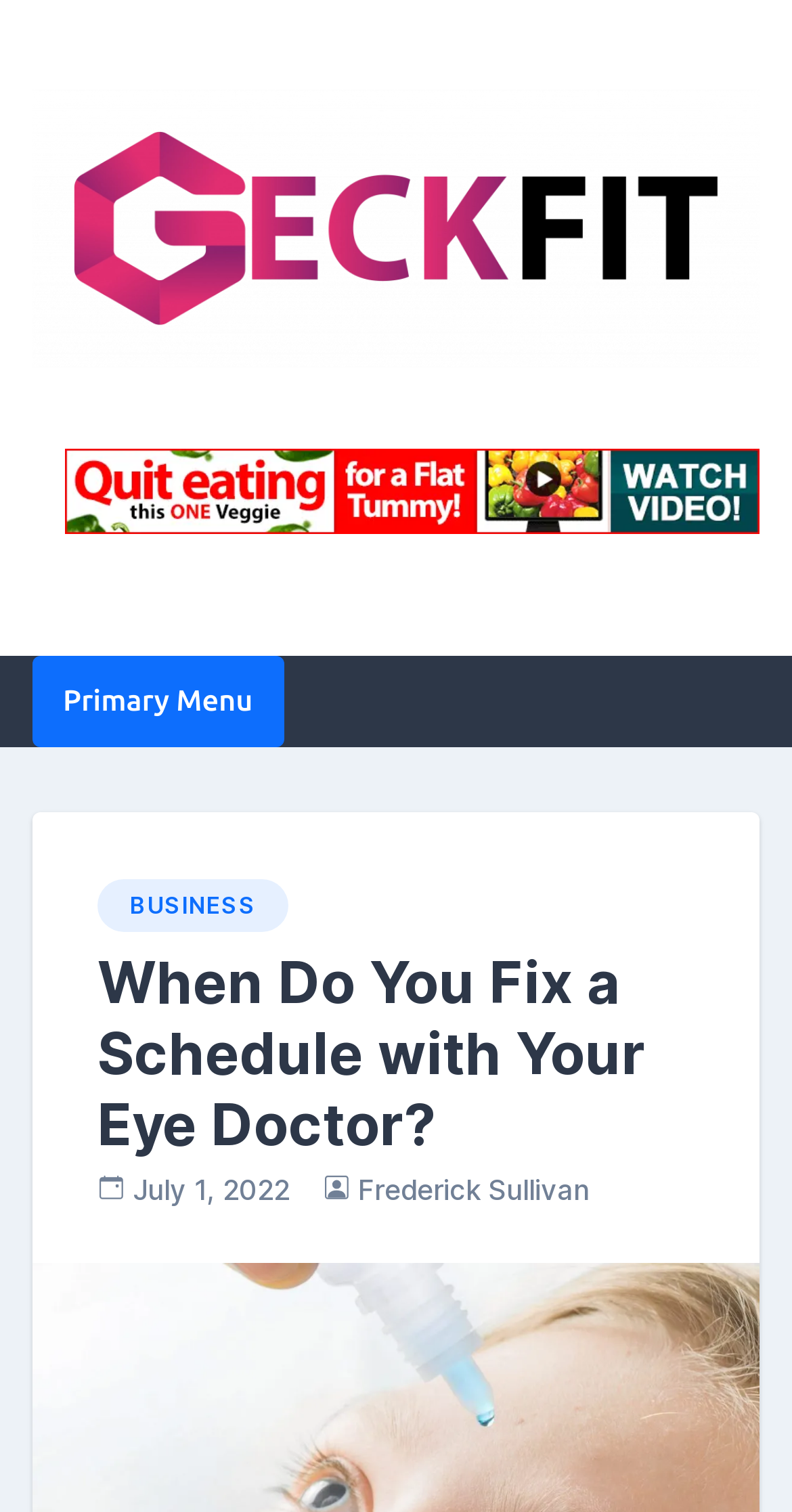Provide the bounding box coordinates for the specified HTML element described in this description: "Business". The coordinates should be four float numbers ranging from 0 to 1, in the format [left, top, right, bottom].

[0.123, 0.581, 0.362, 0.616]